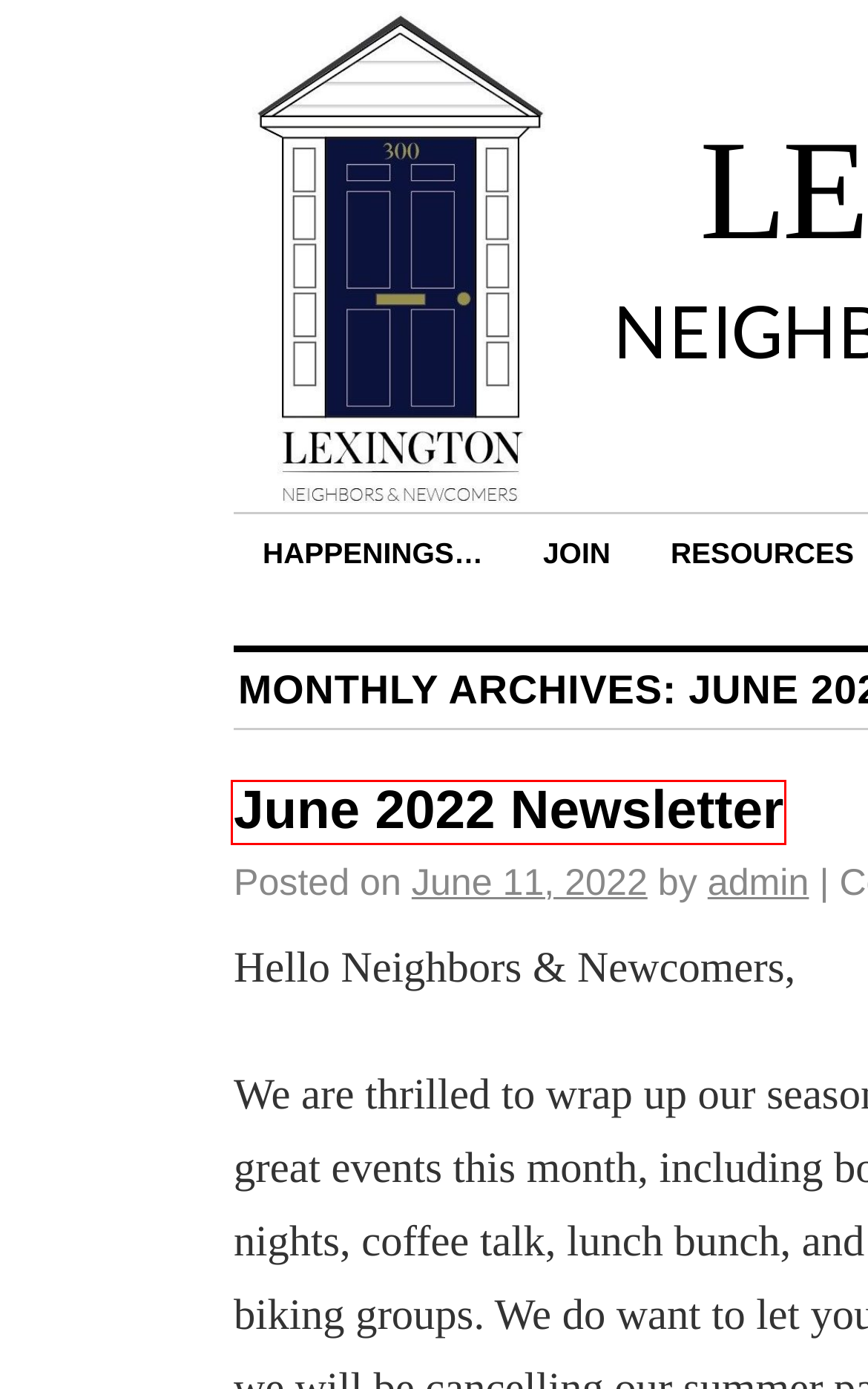A screenshot of a webpage is given, marked with a red bounding box around a UI element. Please select the most appropriate webpage description that fits the new page after clicking the highlighted element. Here are the candidates:
A. admin | LEXINGTON
B. Membership Directory | LEXINGTON
C. June 2022 Newsletter | LEXINGTON
D. Uncategorized | LEXINGTON
E. Current Board & Committee Members | LEXINGTON
F. Photos | LEXINGTON
G. LEXINGTON | NEIGHBORS & NEWCOMERS
H. Join | LEXINGTON

C